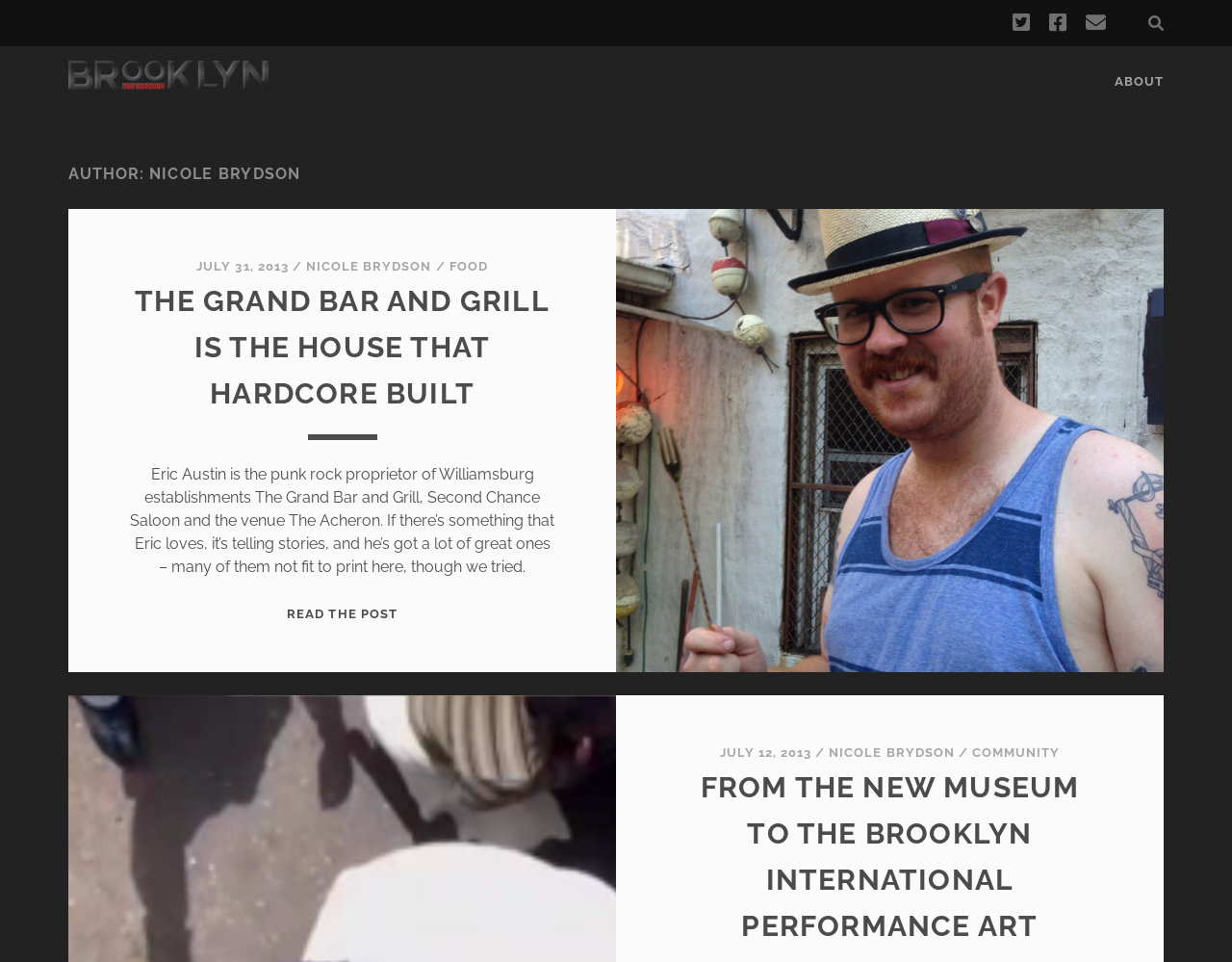Please locate the bounding box coordinates for the element that should be clicked to achieve the following instruction: "Visit the ABOUT page". Ensure the coordinates are given as four float numbers between 0 and 1, i.e., [left, top, right, bottom].

[0.904, 0.073, 0.945, 0.097]